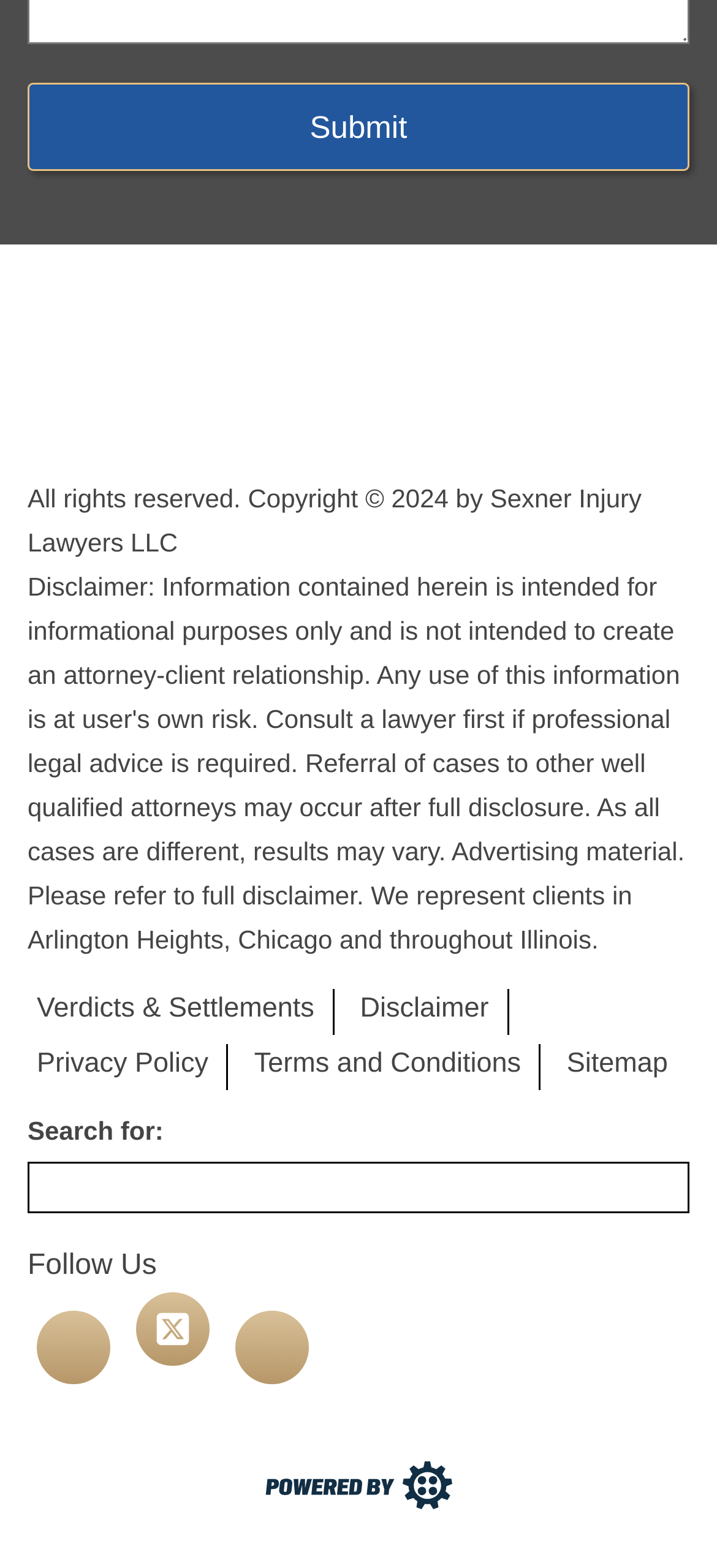How many links are in the footer section?
From the details in the image, provide a complete and detailed answer to the question.

The footer section of the webpage contains five links, namely 'Verdicts & Settlements', 'Disclaimer', 'Privacy Policy', 'Terms and Conditions', and 'Sitemap', which can be found at the bottom of the webpage.